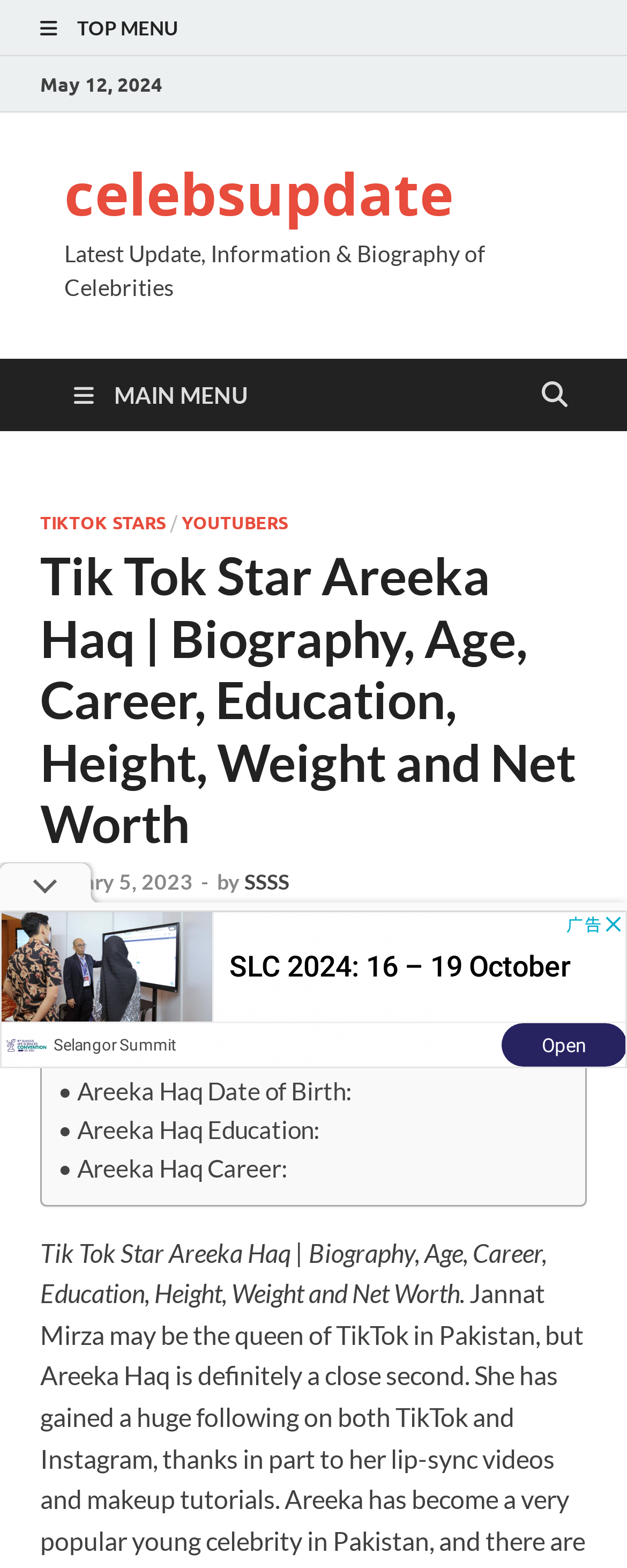Can you find the bounding box coordinates of the area I should click to execute the following instruction: "Go to MAIN MENU"?

[0.077, 0.229, 0.436, 0.275]